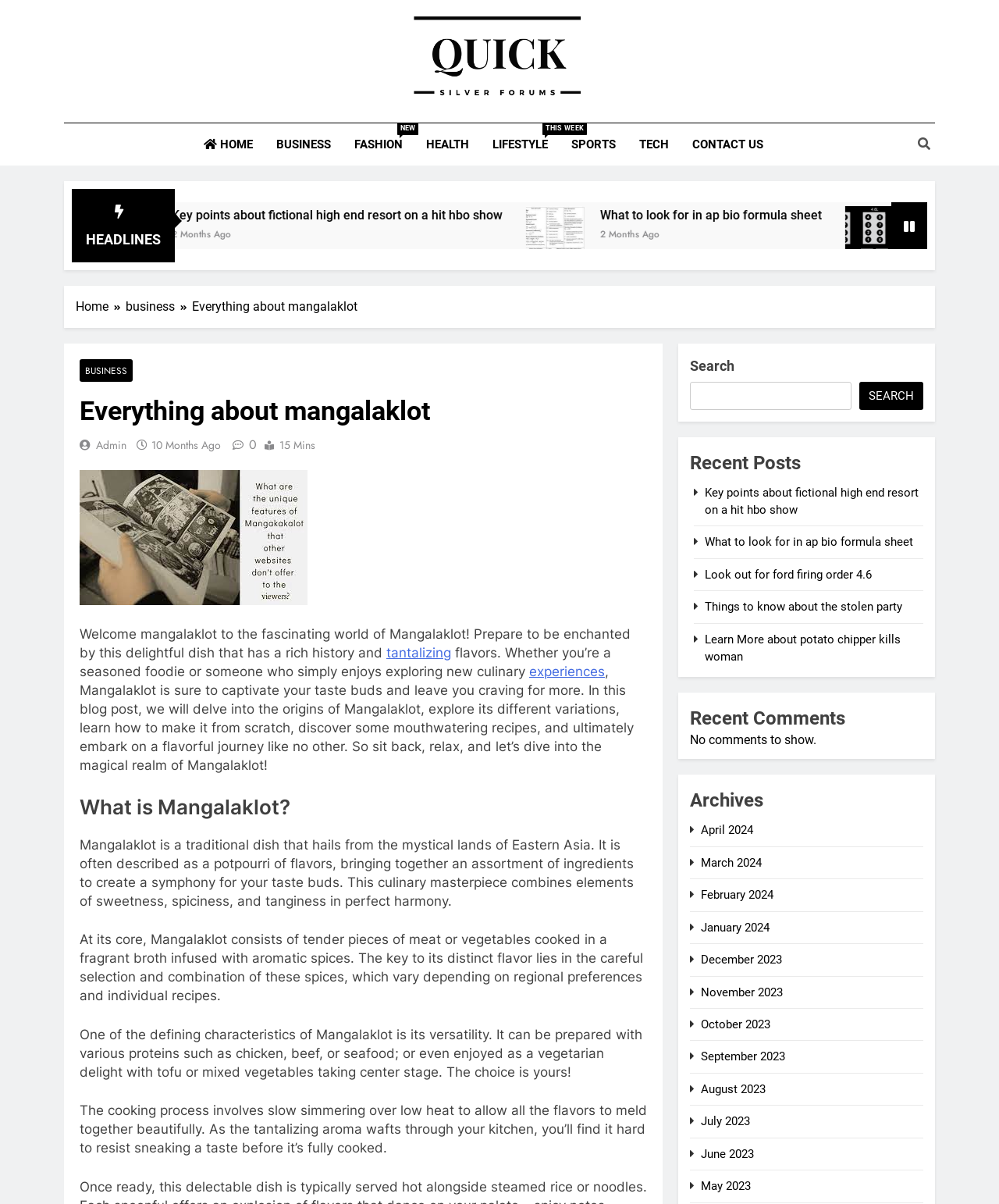Respond with a single word or phrase for the following question: 
How do I navigate to other months' archives?

Through the 'Archives' section